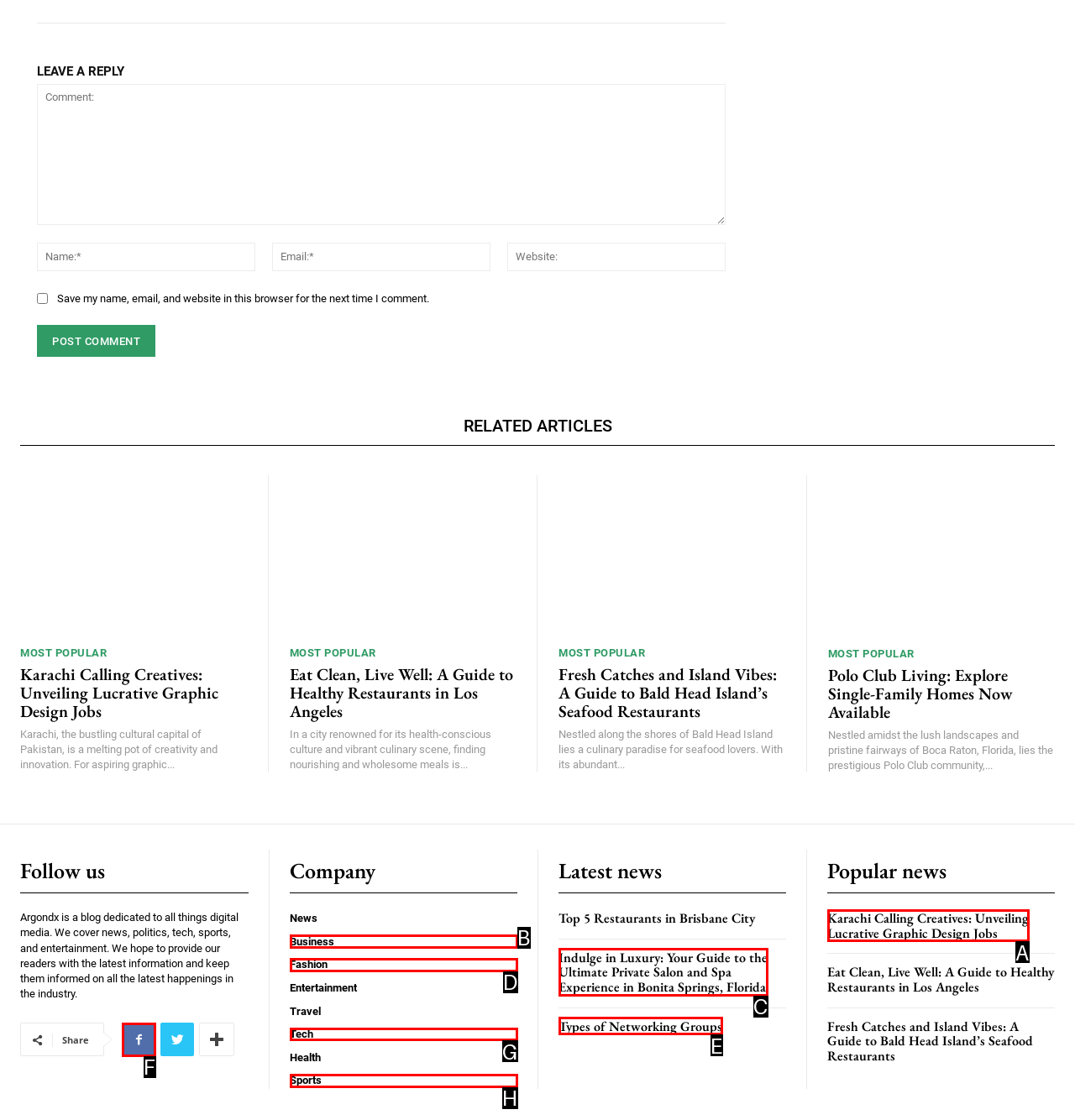Identify the option that corresponds to the description: Facebook 
Provide the letter of the matching option from the available choices directly.

F